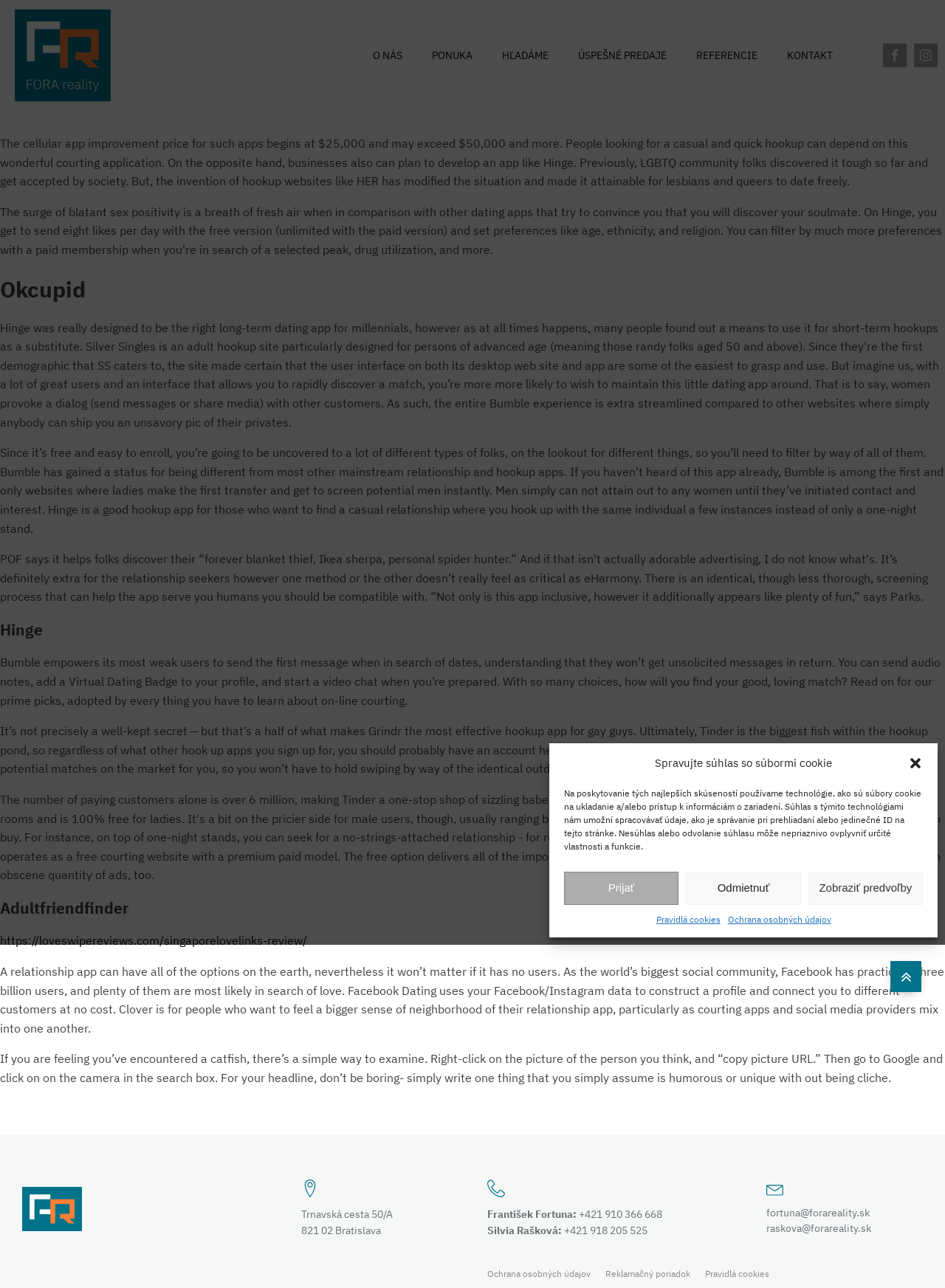What is the phone number of František Fortuna?
Examine the image and give a concise answer in one word or a short phrase.

+421 910 366 668